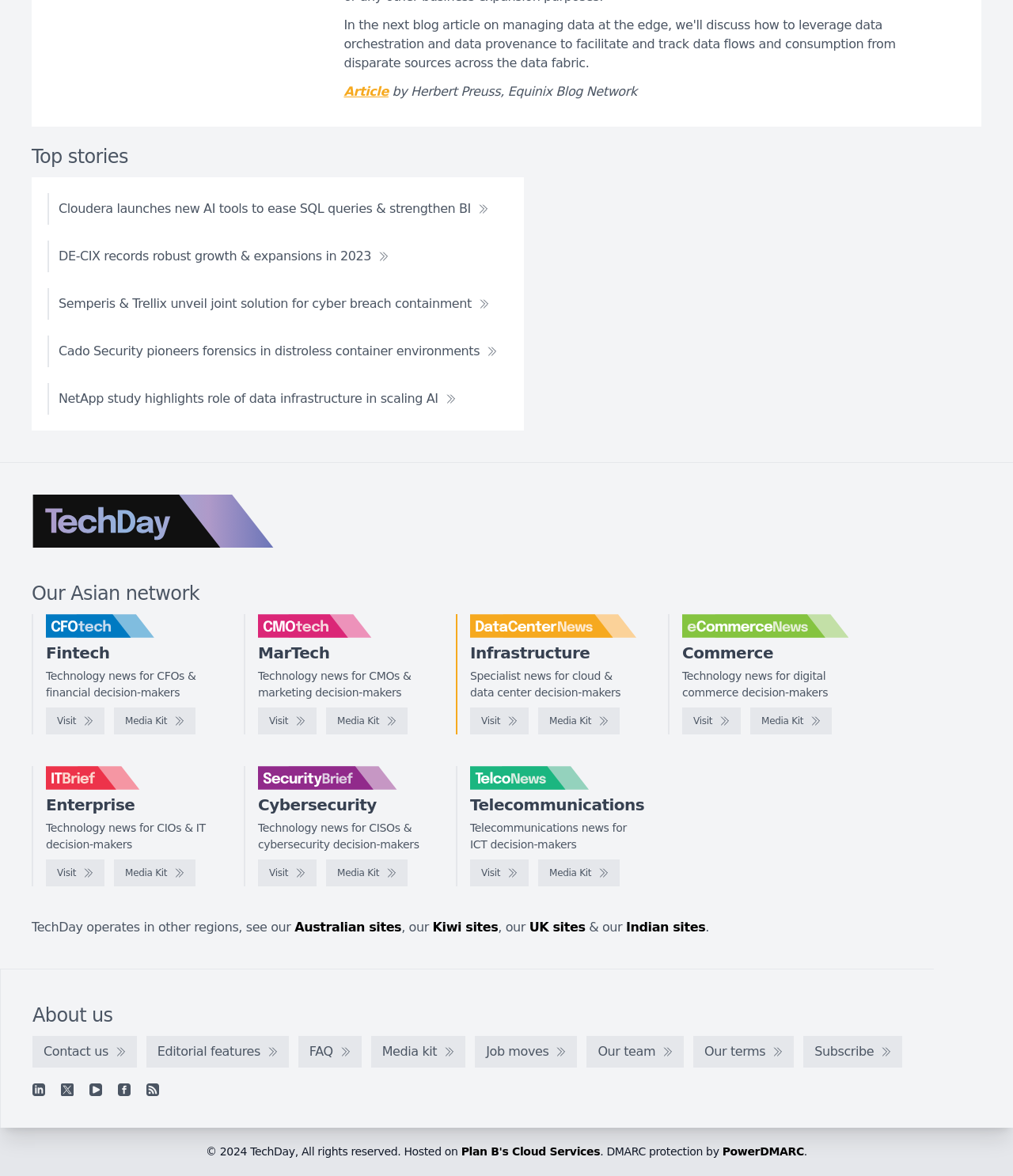Determine the bounding box coordinates of the region to click in order to accomplish the following instruction: "Click on the 'Article' link". Provide the coordinates as four float numbers between 0 and 1, specifically [left, top, right, bottom].

[0.339, 0.071, 0.384, 0.084]